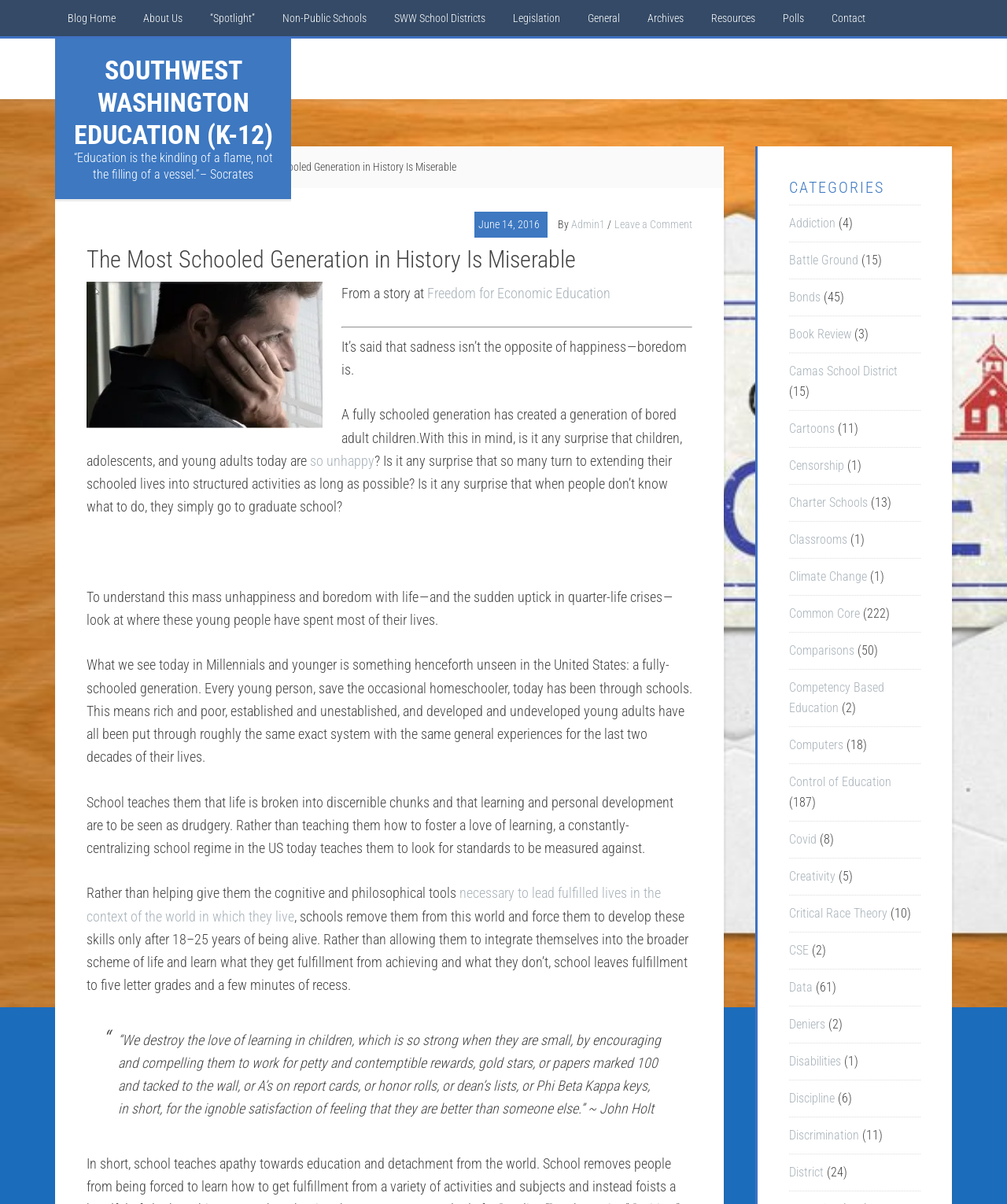What is the quote mentioned in the article?
Provide a fully detailed and comprehensive answer to the question.

The quote mentioned in the article is from Socrates and can be found in the StaticText element with the text '“Education is the kindling of a flame, not the filling of a vessel.”– Socrates'.